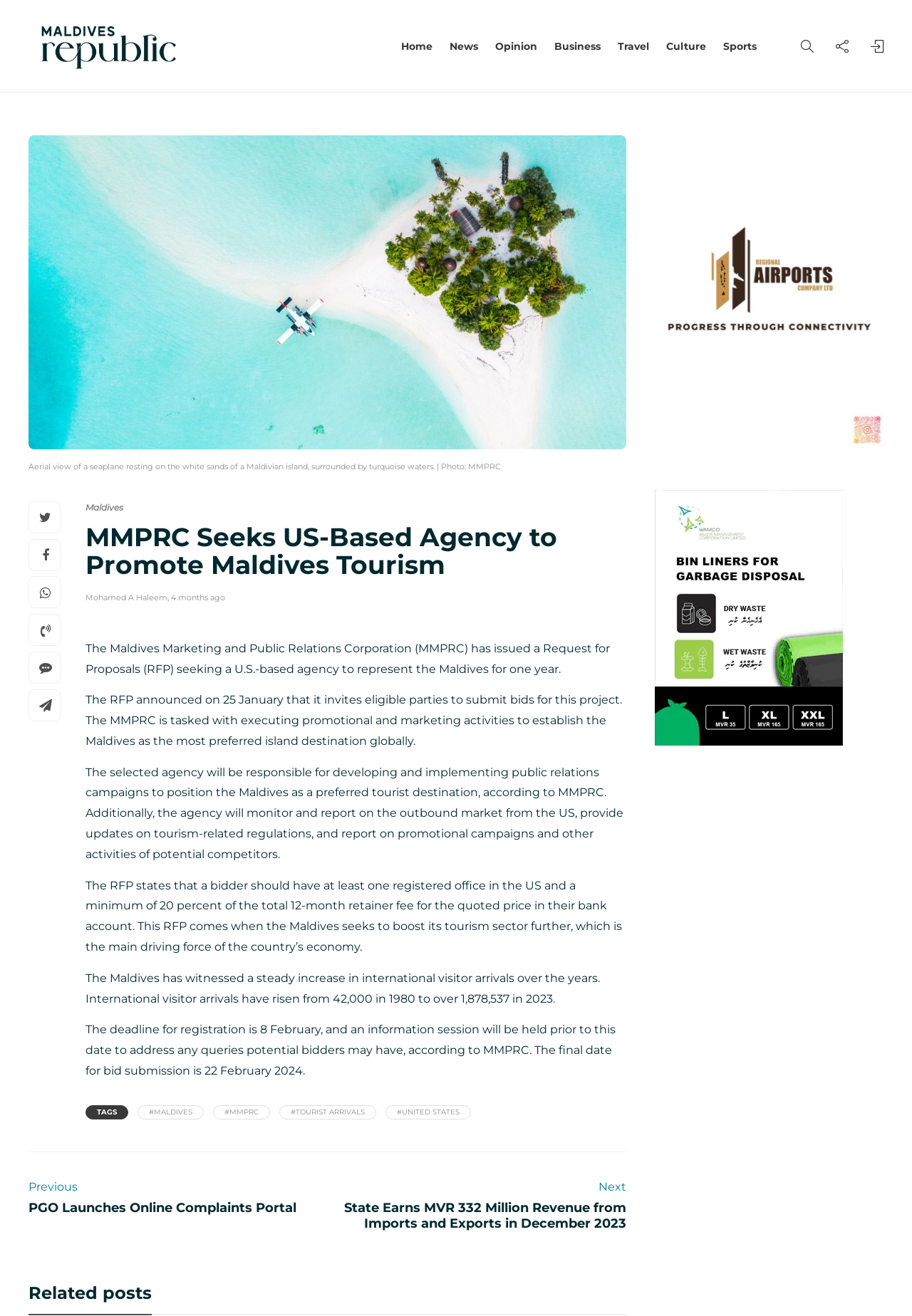What is the deadline for registration?
Kindly answer the question with as much detail as you can.

The article states that the deadline for registration is 8 February, and an information session will be held prior to this date to address any queries potential bidders may have.